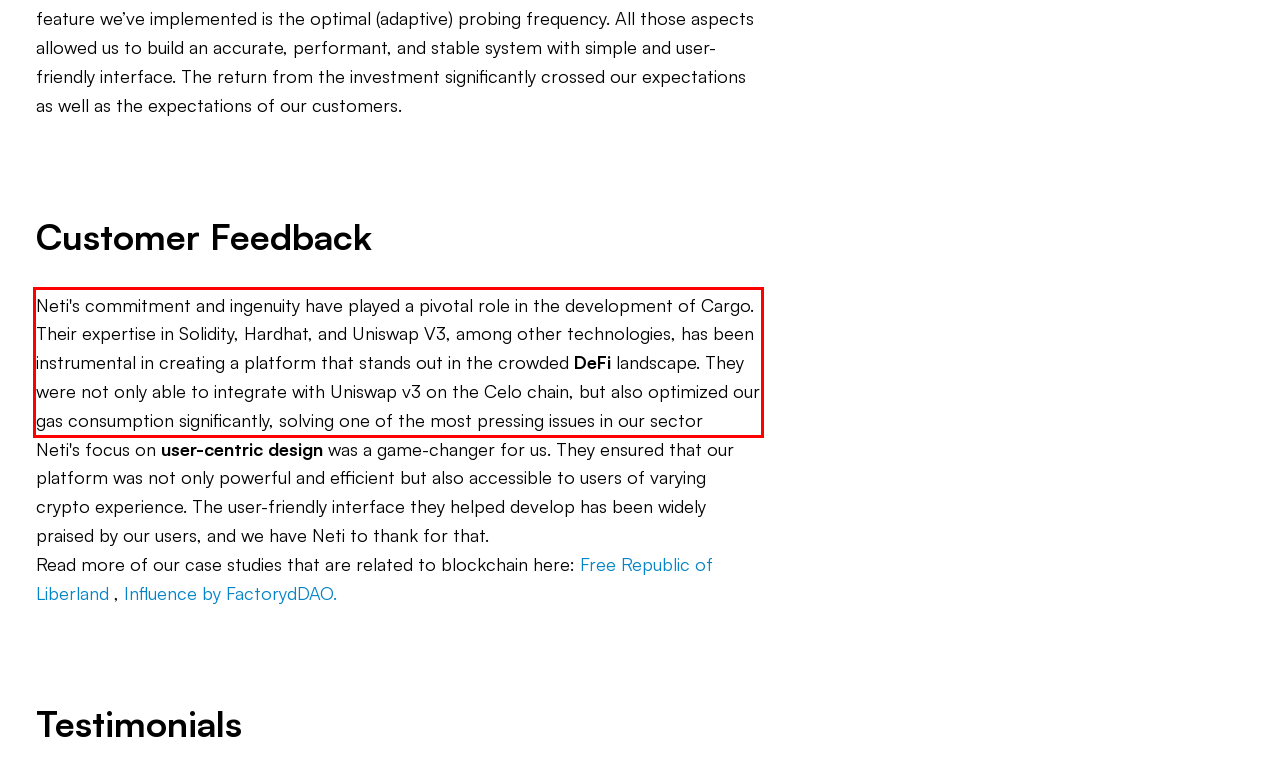Given a screenshot of a webpage with a red bounding box, extract the text content from the UI element inside the red bounding box.

Neti's commitment and ingenuity have played a pivotal role in the development of Cargo. Their expertise in Solidity, Hardhat, and Uniswap V3, among other technologies, has been instrumental in creating a platform that stands out in the crowded DeFi landscape. They were not only able to integrate with Uniswap v3 on the Celo chain, but also optimized our gas consumption significantly, solving one of the most pressing issues in our sector